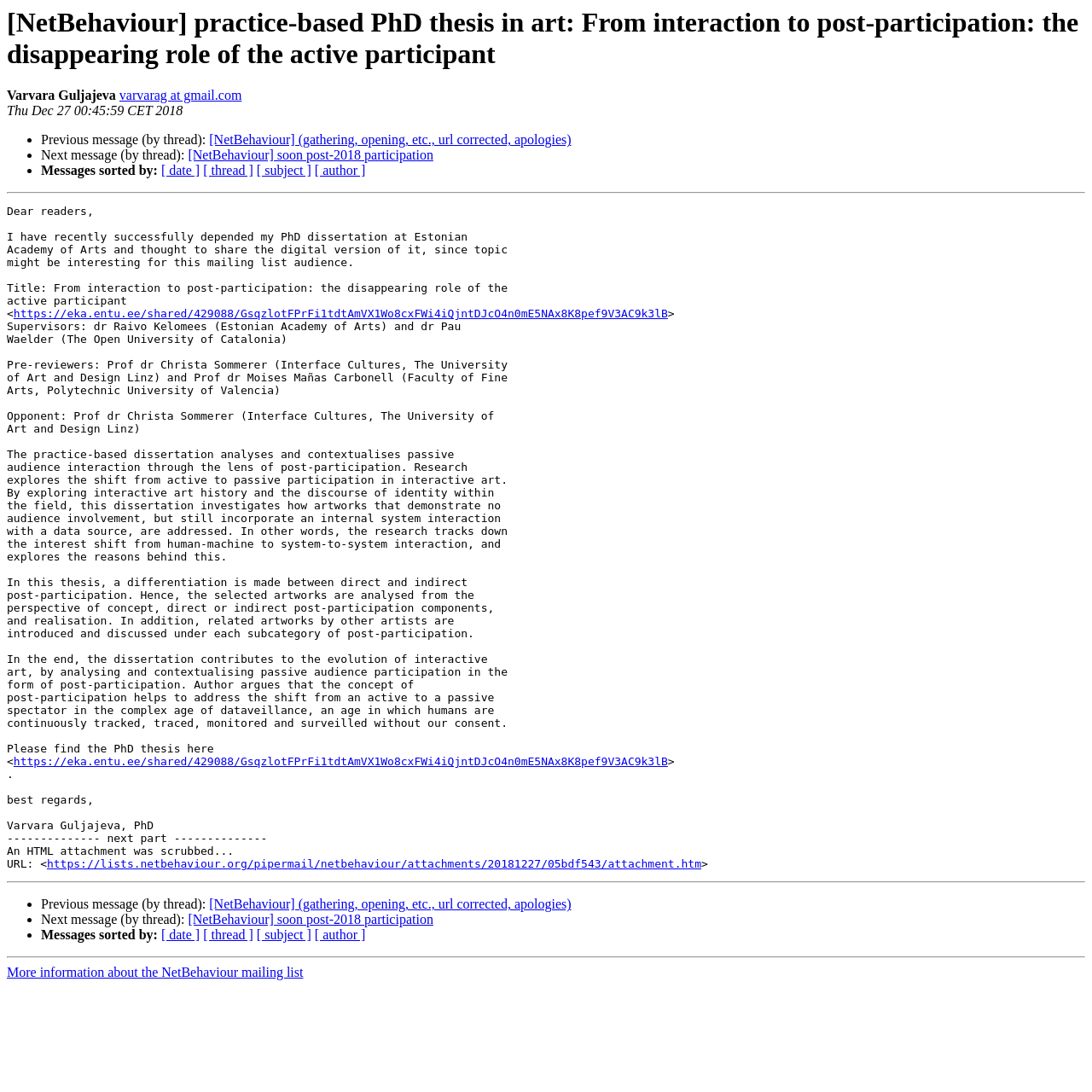Given the element description "varvarag at gmail.com", identify the bounding box of the corresponding UI element.

[0.109, 0.081, 0.221, 0.094]